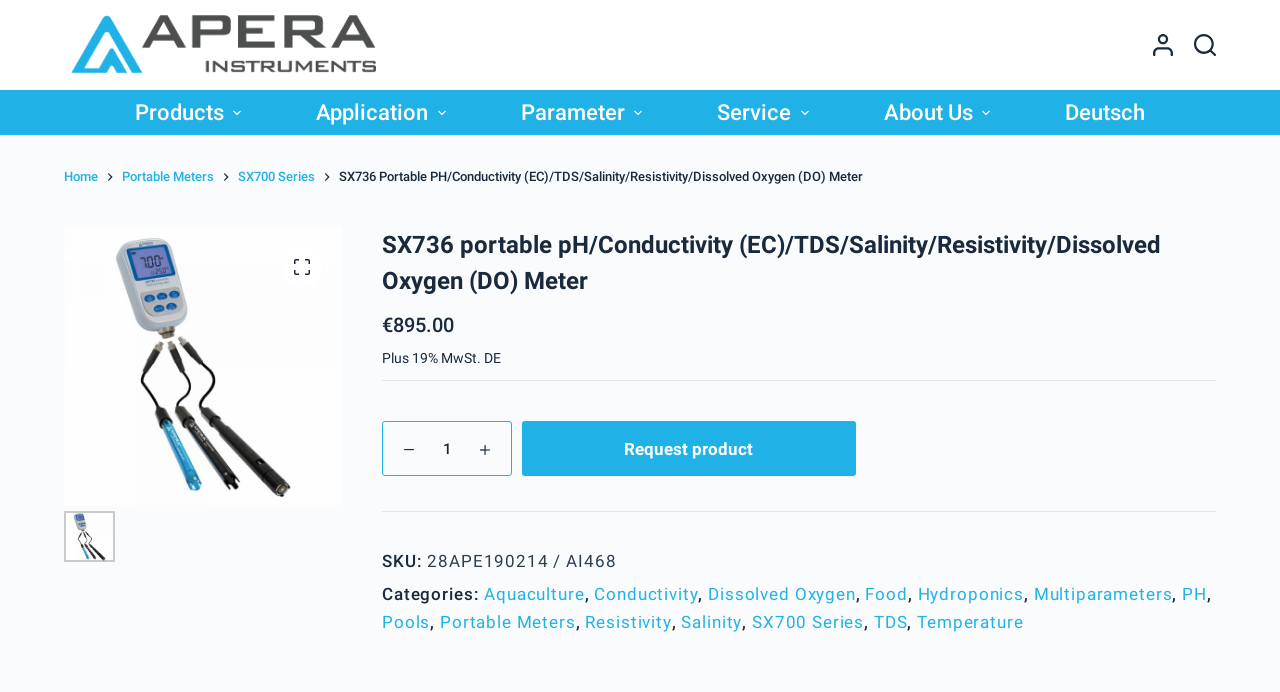What is the main title displayed on this webpage?

SX736 portable pH/Conductivity (EC)/TDS/Salinity/Resistivity/Dissolved Oxygen (DO) Meter